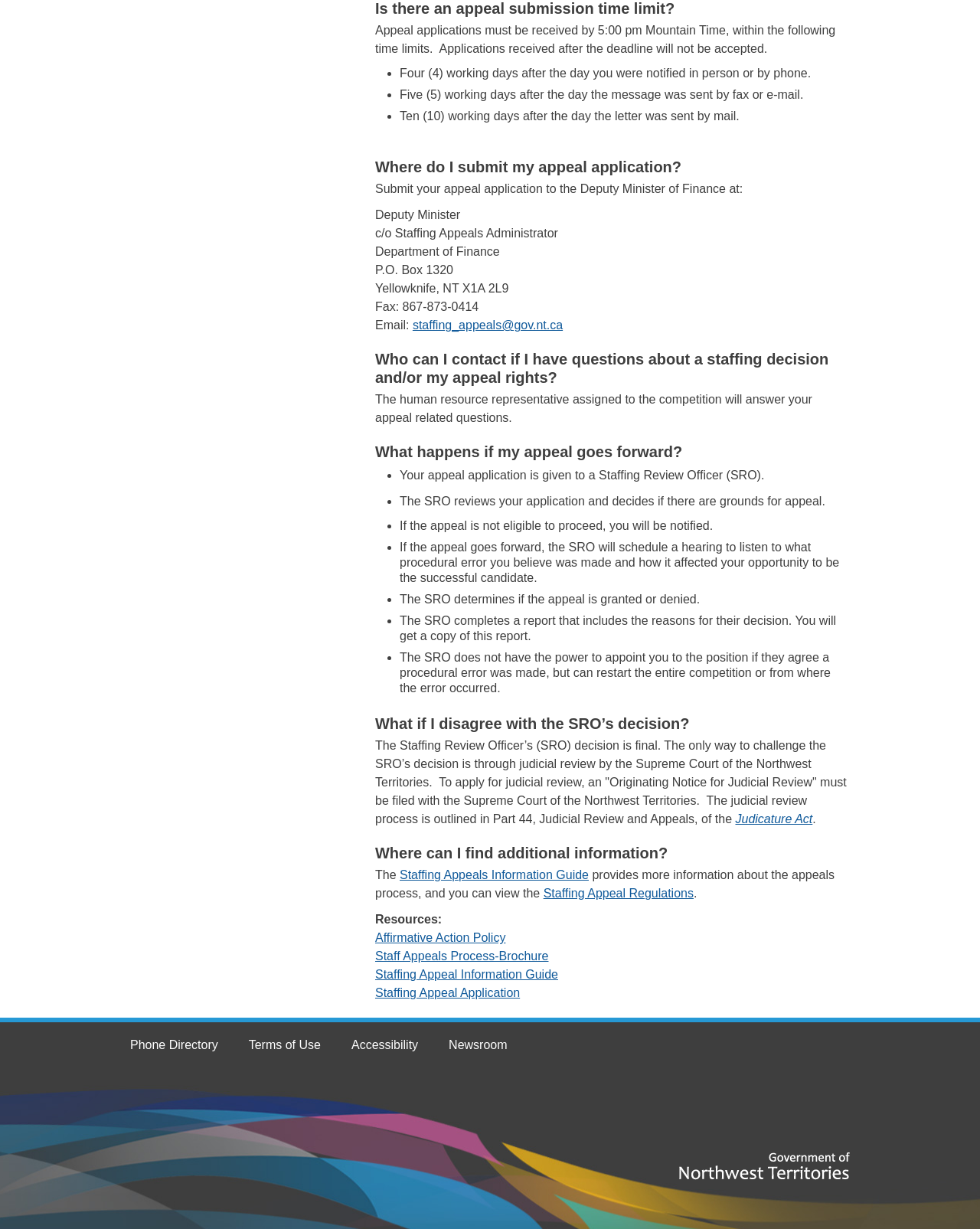Determine the bounding box coordinates of the section I need to click to execute the following instruction: "Access Staff Appeals Process-Brochure". Provide the coordinates as four float numbers between 0 and 1, i.e., [left, top, right, bottom].

[0.383, 0.773, 0.56, 0.783]